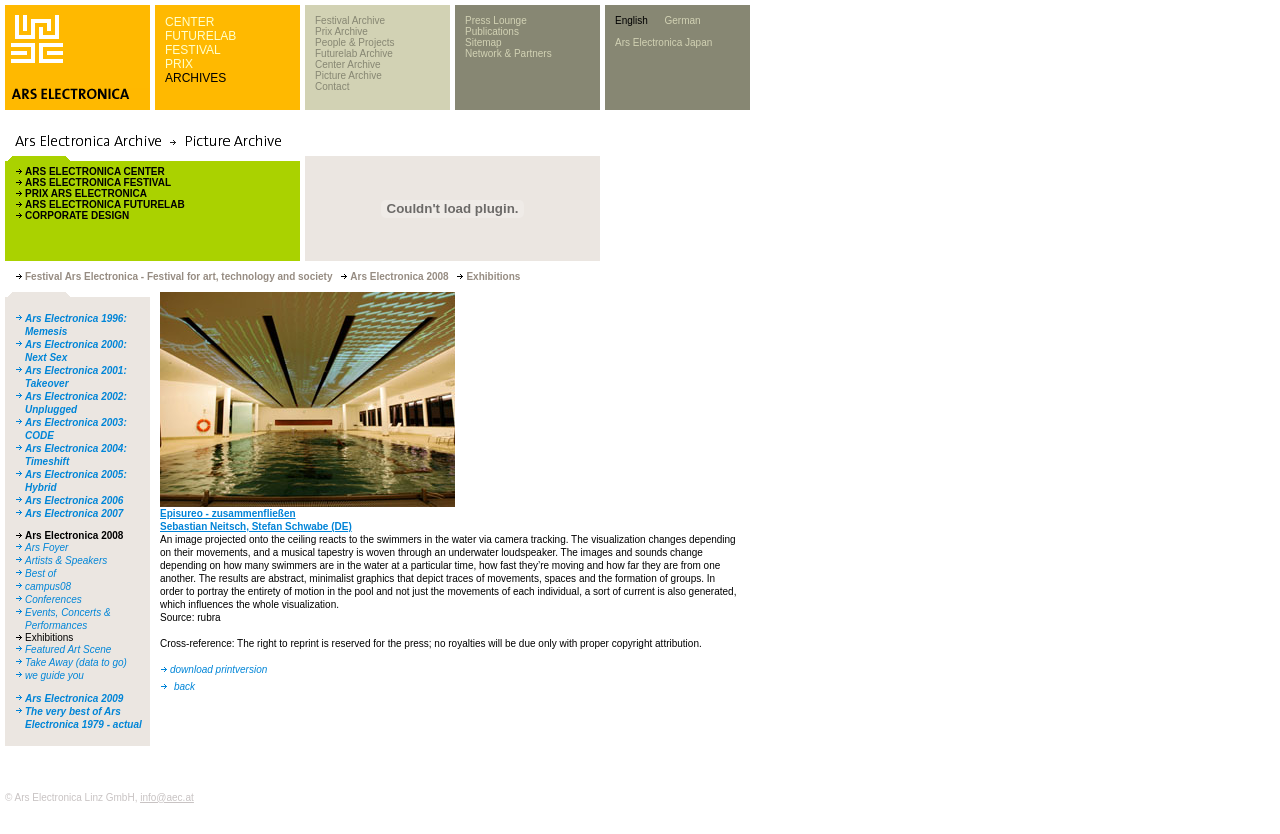Please answer the following query using a single word or phrase: 
What is the name of the festival?

Ars Electronica Festival